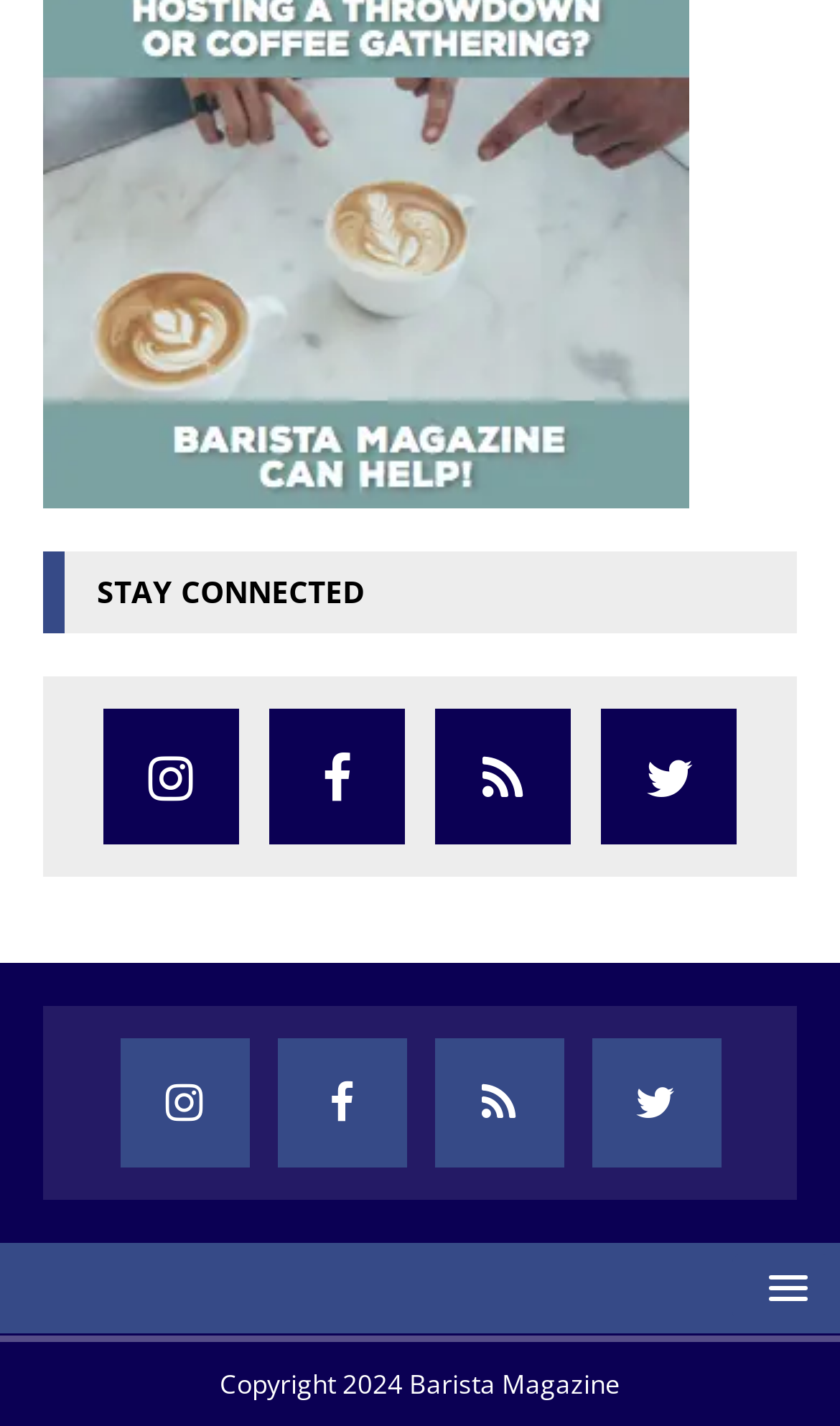Can you give a comprehensive explanation to the question given the content of the image?
How many social media links are there?

There are four social media links, namely Instagram, Facebook, Threads, and Twitter, which can be found in two sections of the webpage, one above the 'STAY CONNECTED' heading and the other below it.